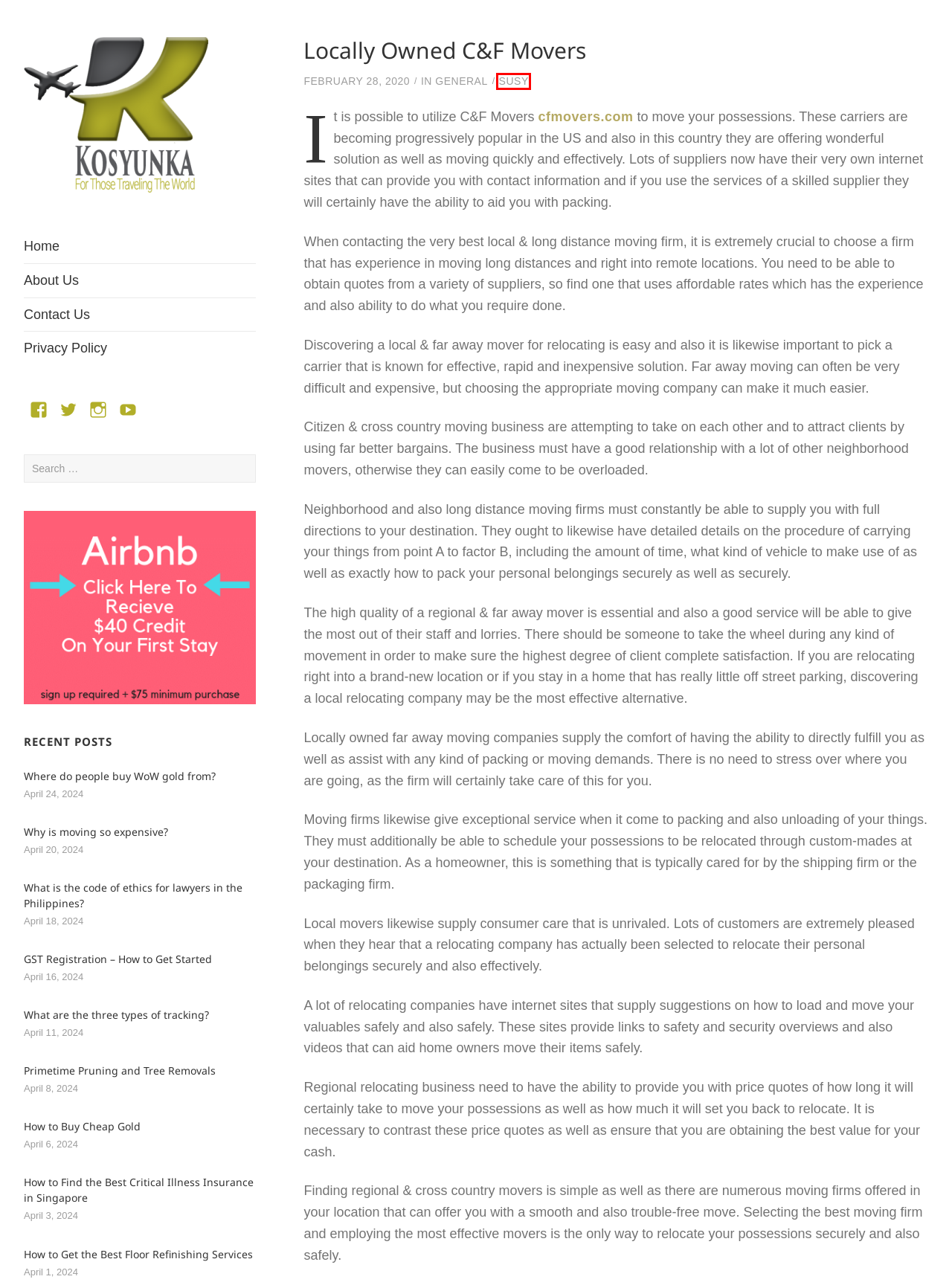Given a webpage screenshot featuring a red rectangle around a UI element, please determine the best description for the new webpage that appears after the element within the bounding box is clicked. The options are:
A. Contact Us – Kosyunka
B. Primetime Pruning and Tree Removals – Kosyunka
C. Where do people buy WoW gold from? – Kosyunka
D. Privacy Policy – Kosyunka
E. susy – Kosyunka
F. How to Find the Best Critical Illness Insurance in Singapore – Kosyunka
G. GST Registration – How to Get Started – Kosyunka
H. How to Get the Best Floor Refinishing Services – Kosyunka

E